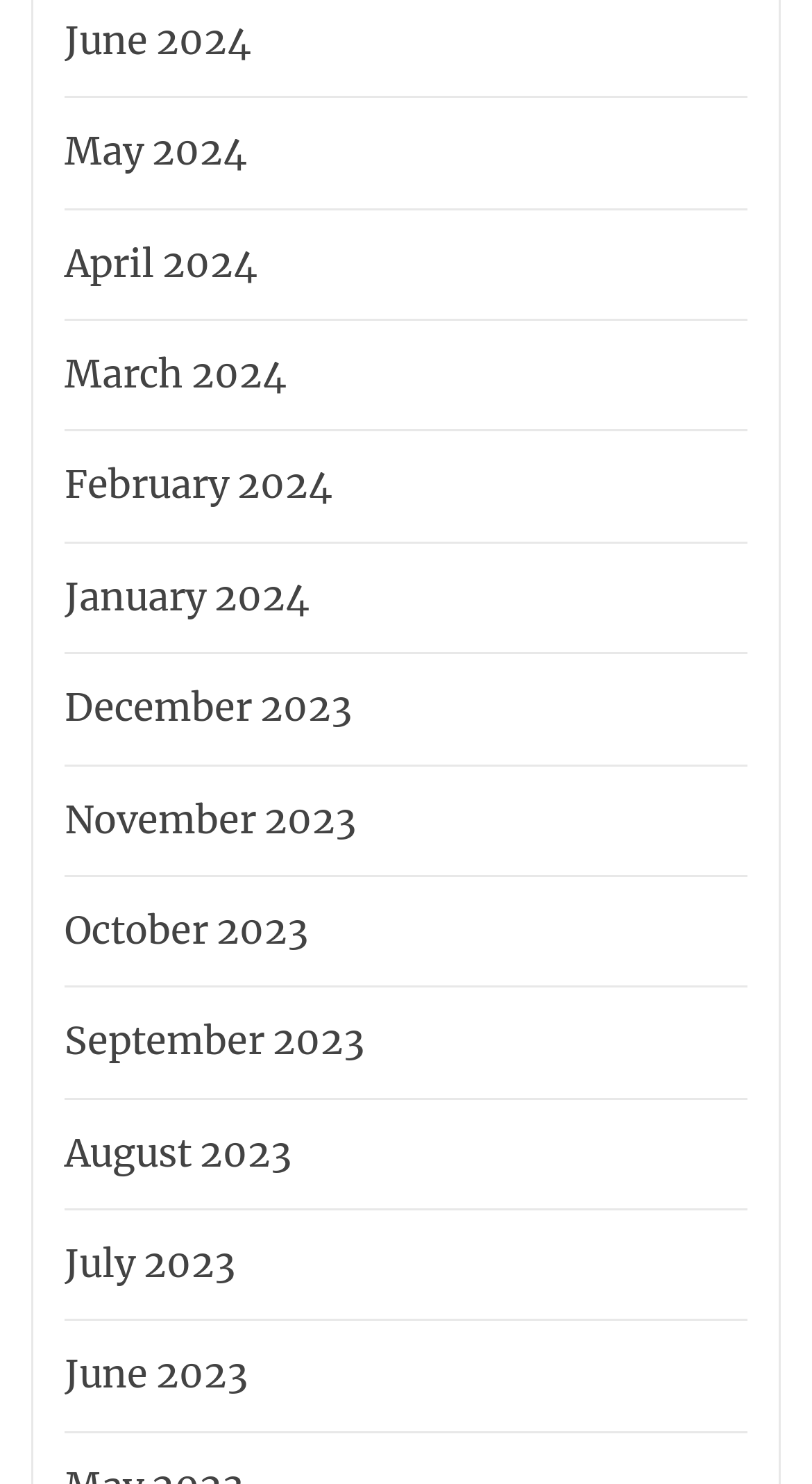How many months are listed?
Look at the image and respond to the question as thoroughly as possible.

I counted the number of links in the list, and there are 12 months listed, ranging from June 2023 to June 2024.